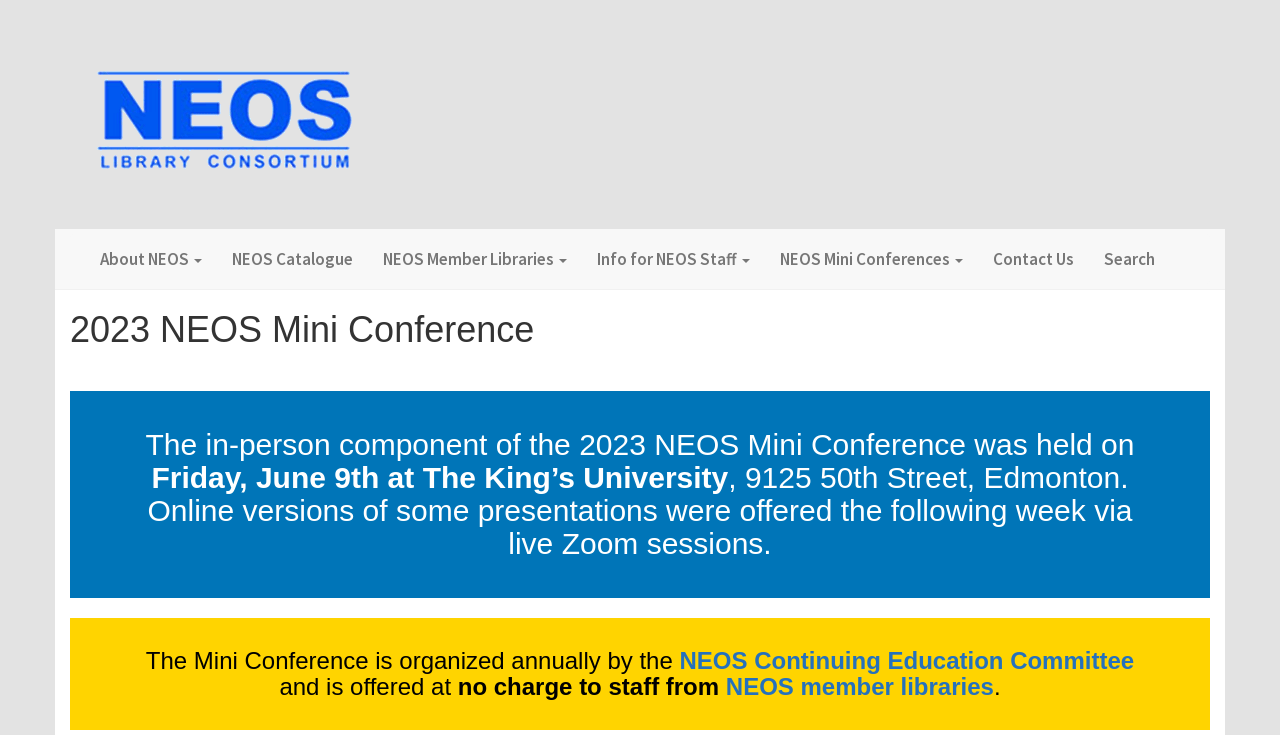Calculate the bounding box coordinates for the UI element based on the following description: "Info for NEOS Staff". Ensure the coordinates are four float numbers between 0 and 1, i.e., [left, top, right, bottom].

[0.455, 0.318, 0.598, 0.386]